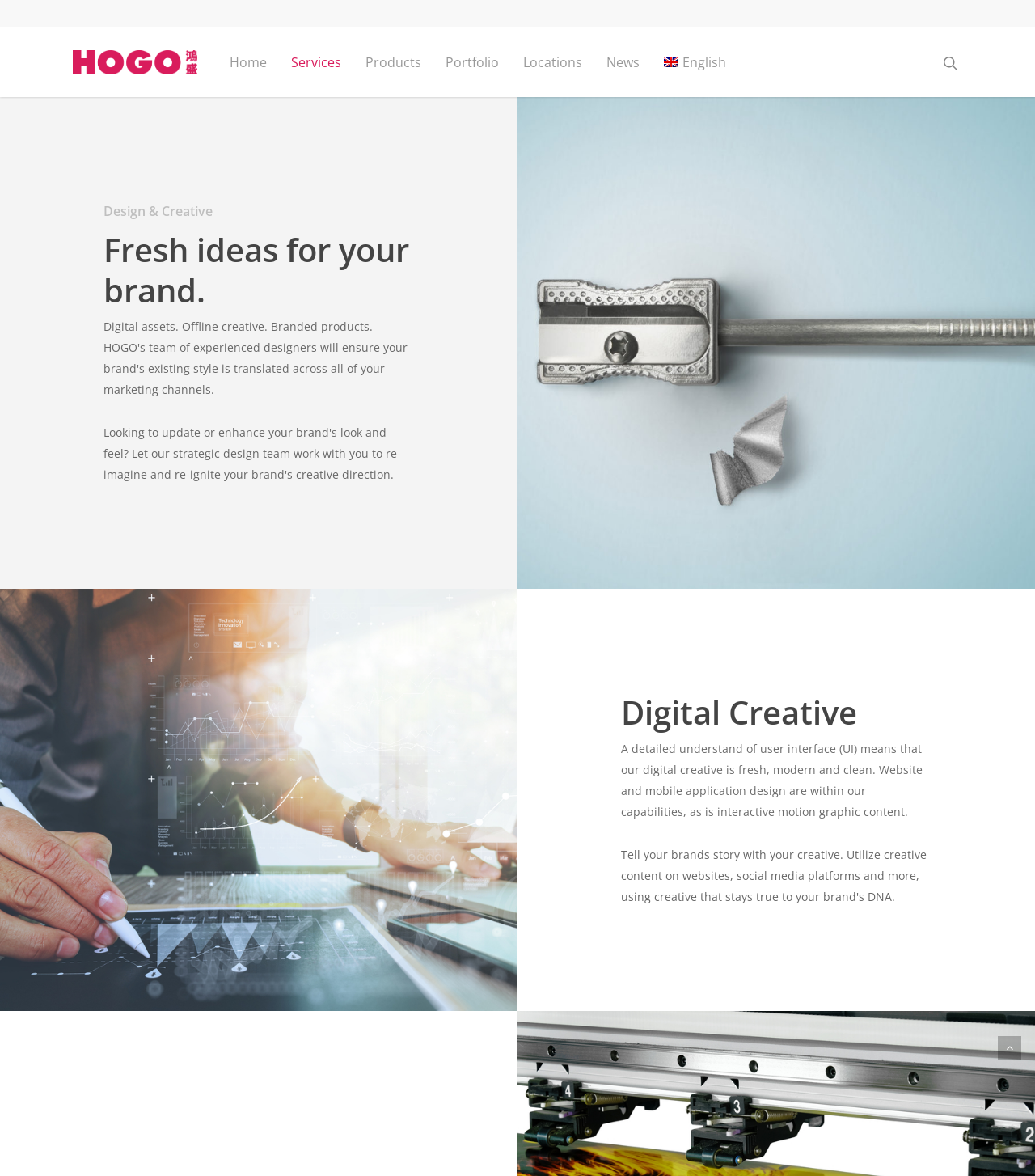Find the bounding box coordinates of the element you need to click on to perform this action: 'Learn about Digital Creative'. The coordinates should be represented by four float values between 0 and 1, in the format [left, top, right, bottom].

[0.6, 0.589, 0.9, 0.623]